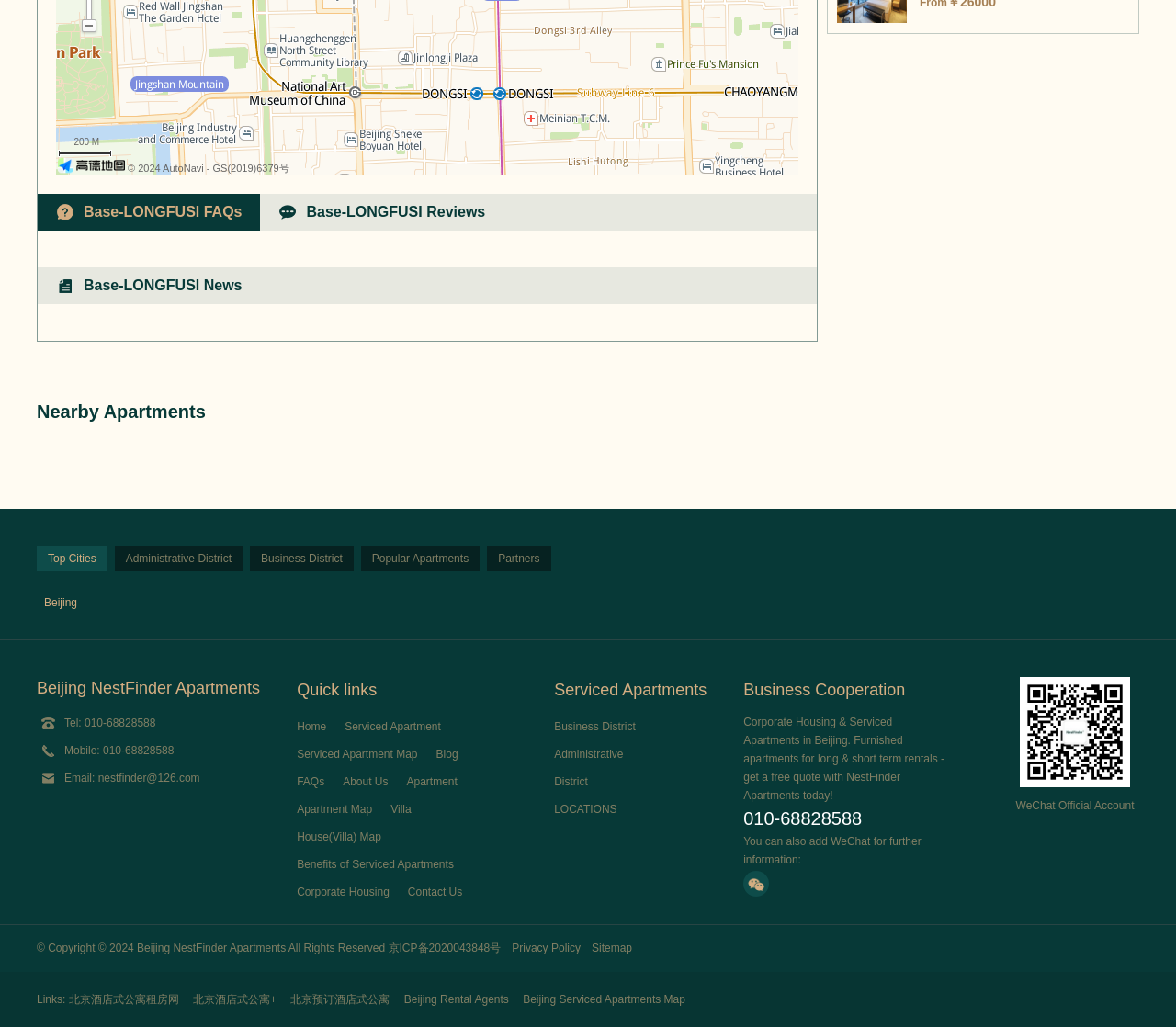Locate the UI element that matches the description Serviced Apartment Map in the webpage screenshot. Return the bounding box coordinates in the format (top-left x, top-left y, bottom-right x, bottom-right y), with values ranging from 0 to 1.

[0.252, 0.728, 0.355, 0.74]